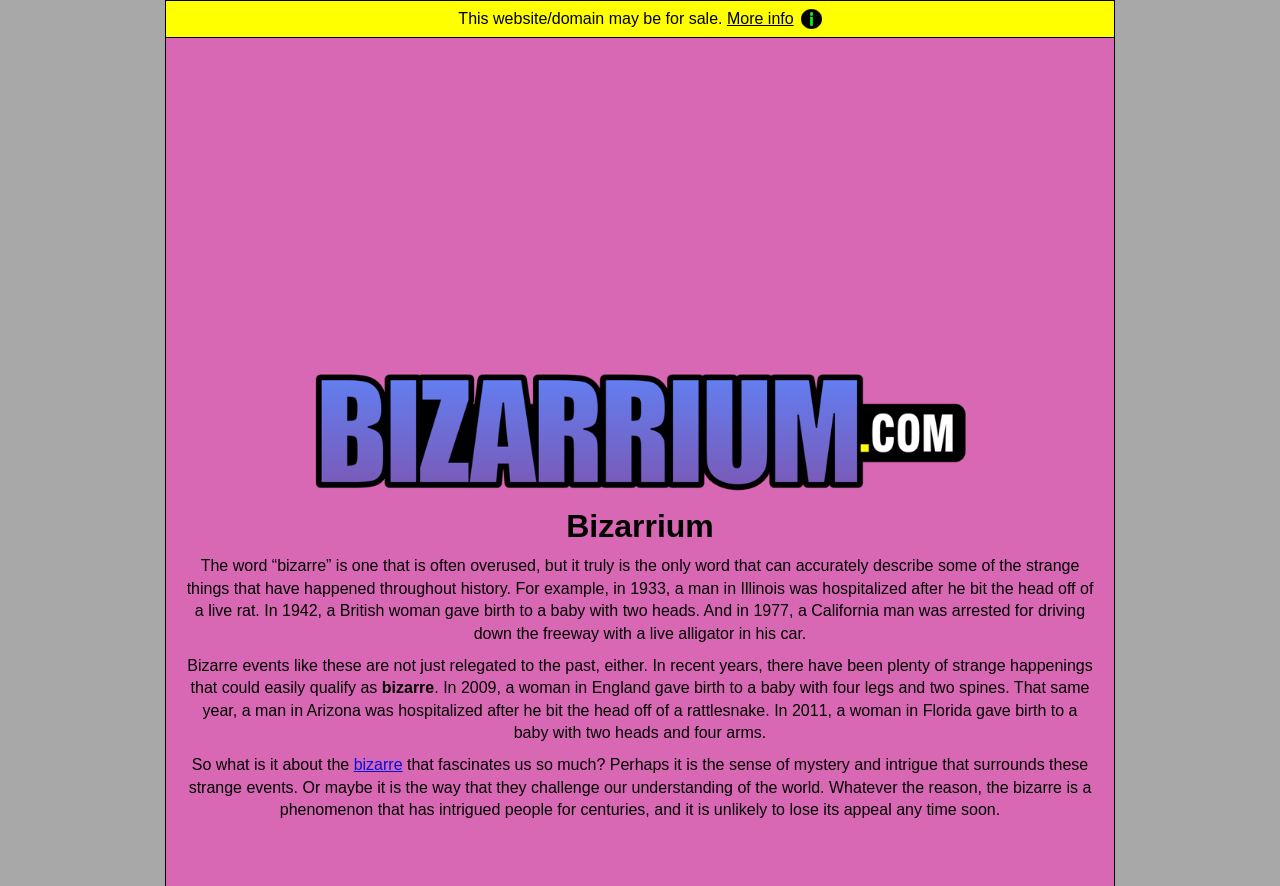Determine the bounding box of the UI component based on this description: "bizarre". The bounding box coordinates should be four float values between 0 and 1, i.e., [left, top, right, bottom].

[0.276, 0.854, 0.314, 0.873]